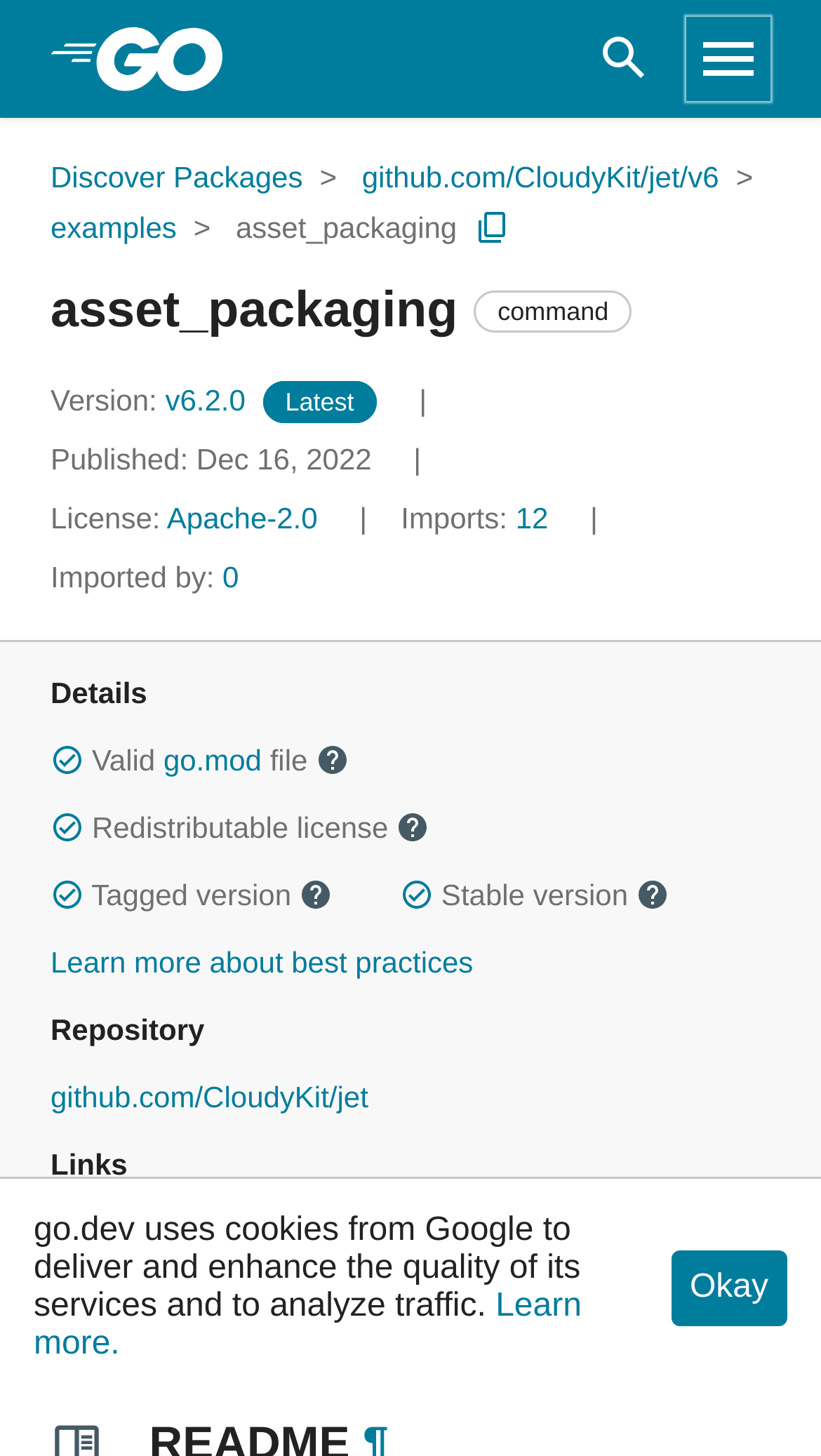Can you give a detailed response to the following question using the information from the image? How many imports does the package have?

The number of imports can be found in the link element with the text 'Imports: 12' which is located below the version information.